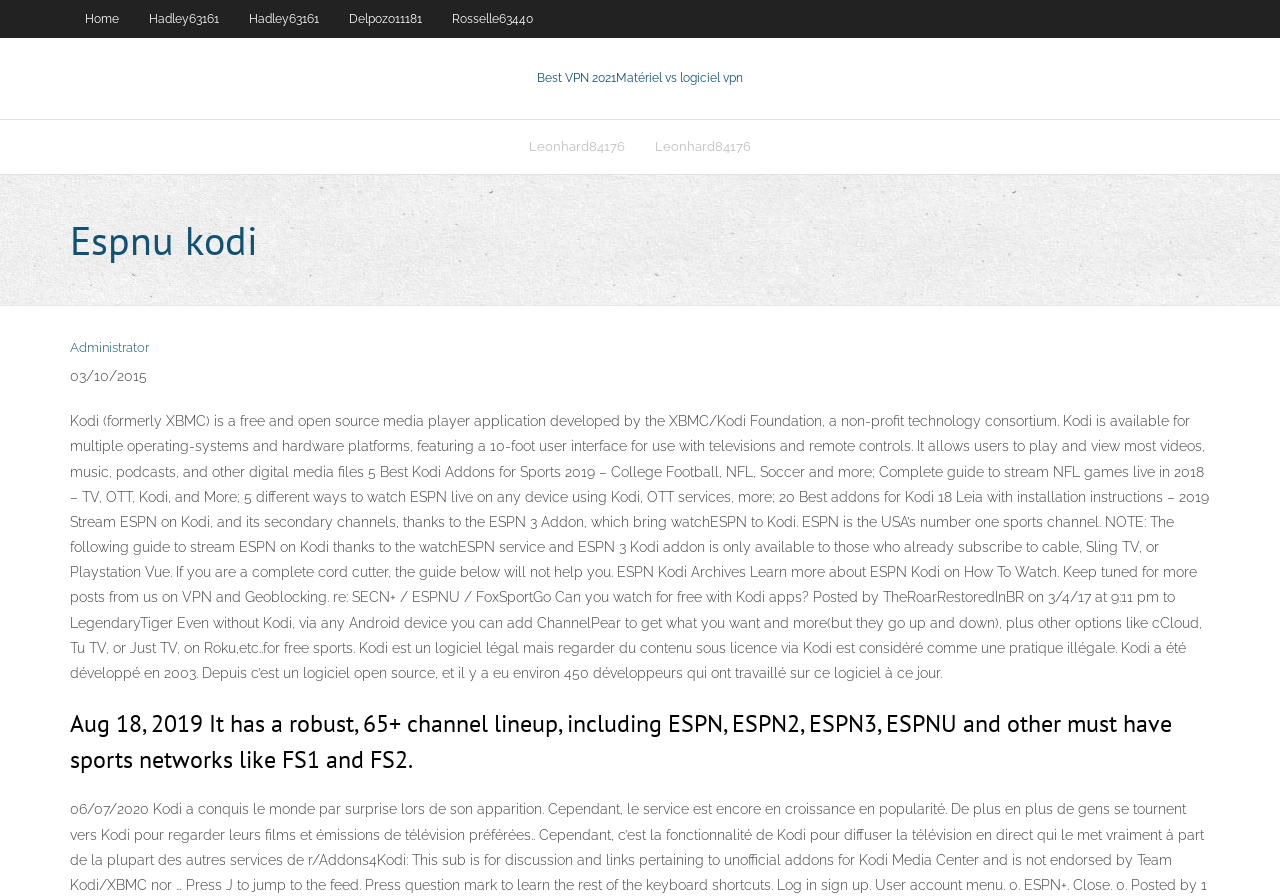Elaborate on the information and visuals displayed on the webpage.

The webpage appears to be a blog or article page focused on Kodi, a free and open-source media player application. At the top, there is a navigation menu with links to "Home", "Hadley63161", "Delpozo11181", and "Rosselle63440". Below this menu, there is a prominent link to "Best VPN 2021Matériel vs logiciel vpn" with a subtitle "Best VPN 2021" and "VPN 2021" on either side.

On the left side of the page, there is a section with a heading "Espnu kodi" and a link to "Administrator" below it, followed by a date "03/10/2015". The main content of the page is a long article about Kodi, its features, and its use for streaming sports channels like ESPN, ESPNU, and others. The article discusses how to stream NFL games live, watch ESPN live on Kodi, and provides guides for installing Kodi addons.

The article is divided into sections with headings, including "5 Best Kodi Addons for Sports 2019", "Complete guide to stream NFL games live in 2018", and "20 Best addons for Kodi 18 Leia with installation instructions". There is also a section discussing the legality of using Kodi to stream licensed content.

At the bottom of the page, there is another heading "Aug 18, 2019" with a description of a channel lineup including ESPN, ESPN2, ESPN3, ESPNU, and other sports networks. Overall, the page appears to be a resource for users interested in using Kodi for streaming sports content.